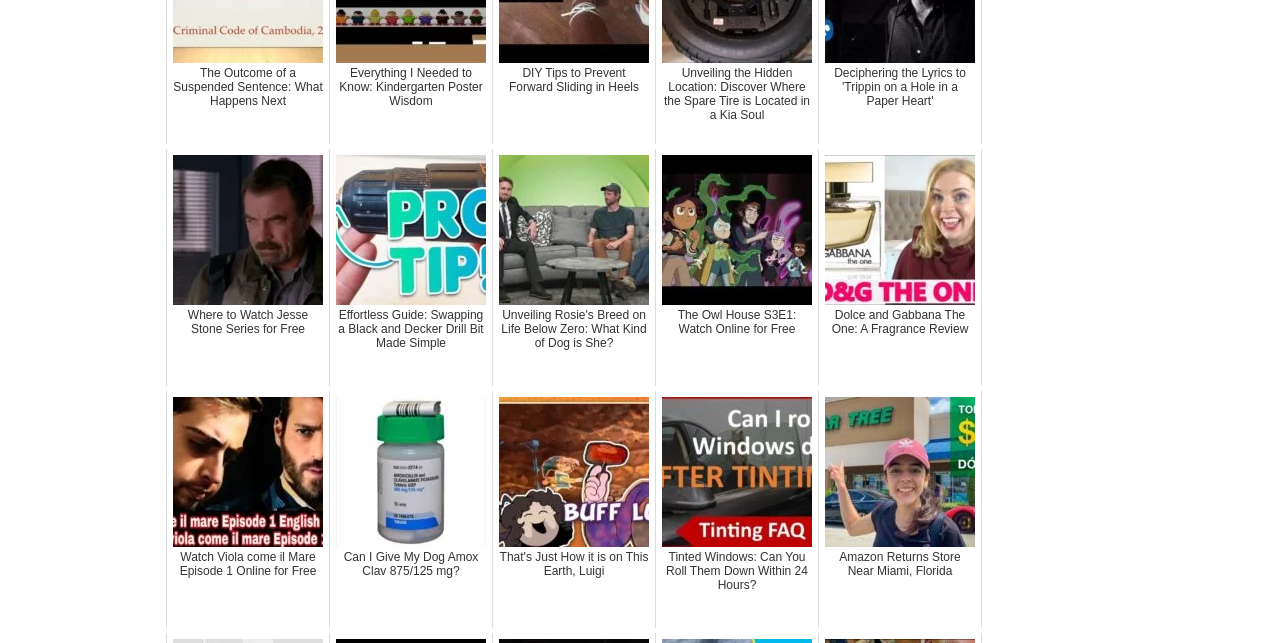Review the image closely and give a comprehensive answer to the question: What is the topic of the link with the text 'Can I Give My Dog Amox Clav 875/125 mg?'?

The link with the text 'Can I Give My Dog Amox Clav 875/125 mg?' is likely related to dog health, as it discusses giving a specific medication to a dog.